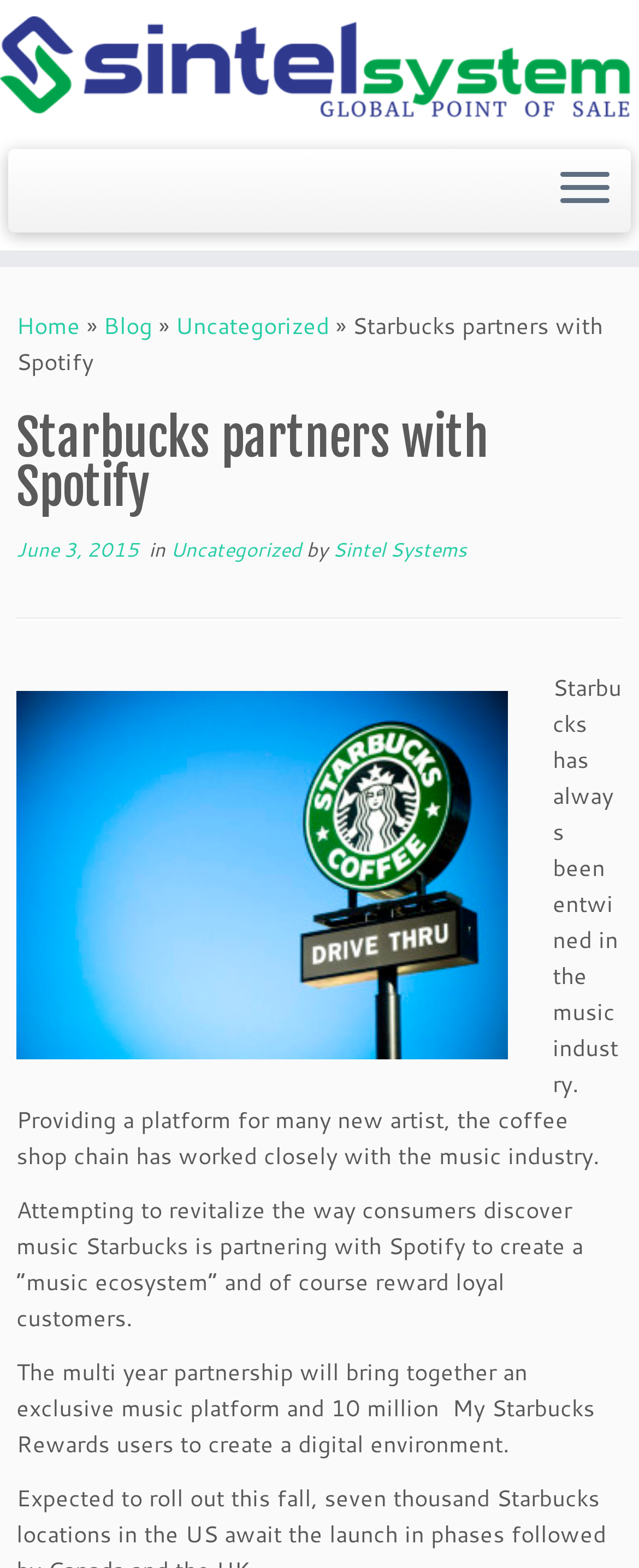Using the webpage screenshot and the element description Sintel Systems, determine the bounding box coordinates. Specify the coordinates in the format (top-left x, top-left y, bottom-right x, bottom-right y) with values ranging from 0 to 1.

[0.521, 0.341, 0.731, 0.359]